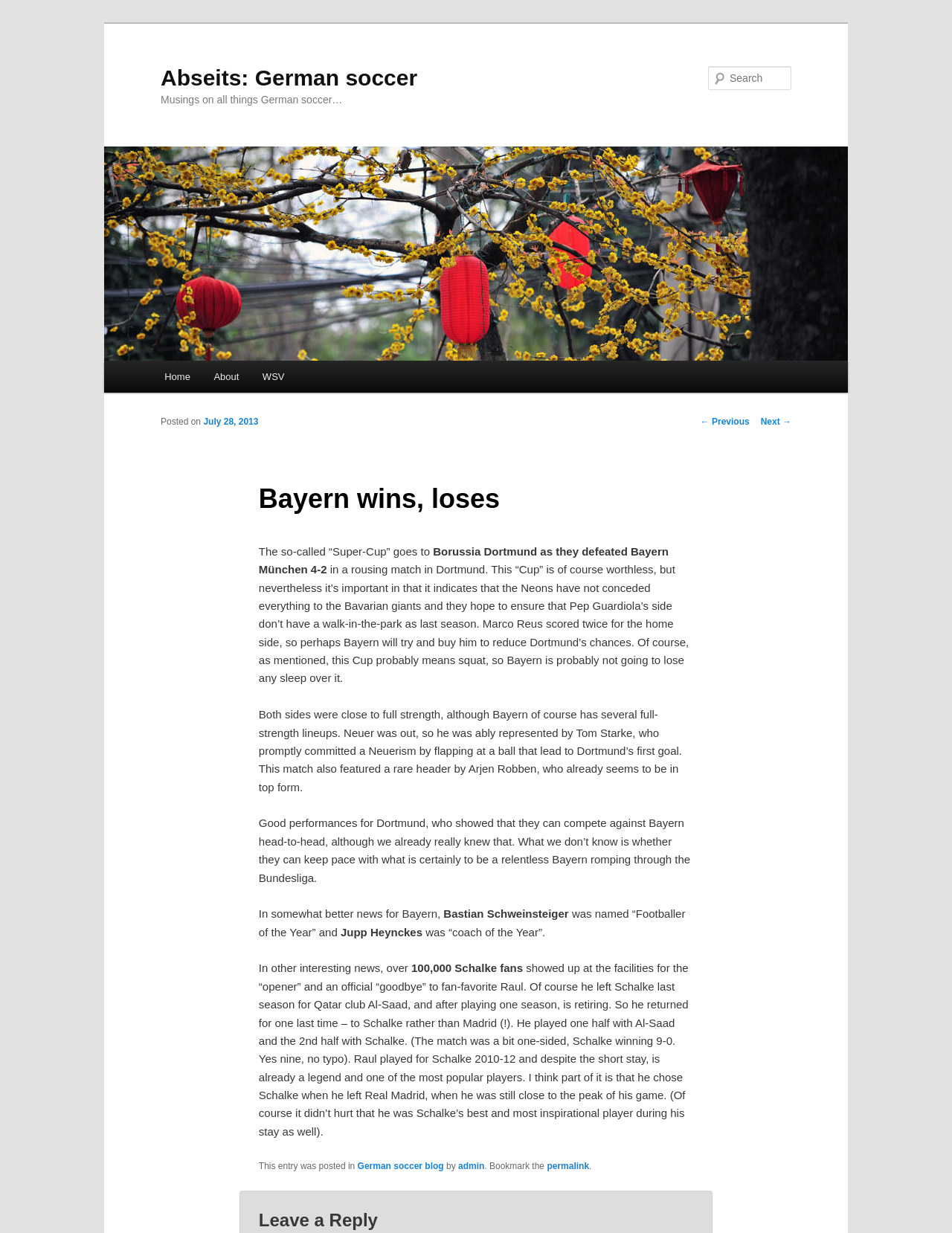Provide a brief response using a word or short phrase to this question:
What is the name of the blog?

Abseits: German soccer